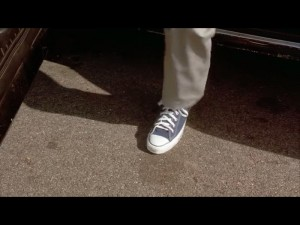Give a detailed account of the visual elements in the image.

In this image, we see a close-up shot of a foot stepping out of a vehicle onto a paved surface. The person is wearing iconic navy blue Chuck Taylor sneakers, known for their distinctive design and popularity in casual fashion. The surroundings suggest a typical urban environment, likely indicative of the film scene in "Friday," where moments of everyday life unfold. This snapshot captures a relaxed yet stylish vibe, resonating with the film’s themes of youth and camaraderie in a laid-back Los Angeles setting. The image embodies the essence of the character's journey throughout the day, symbolizing authenticity and the carefree spirit of adolescence.